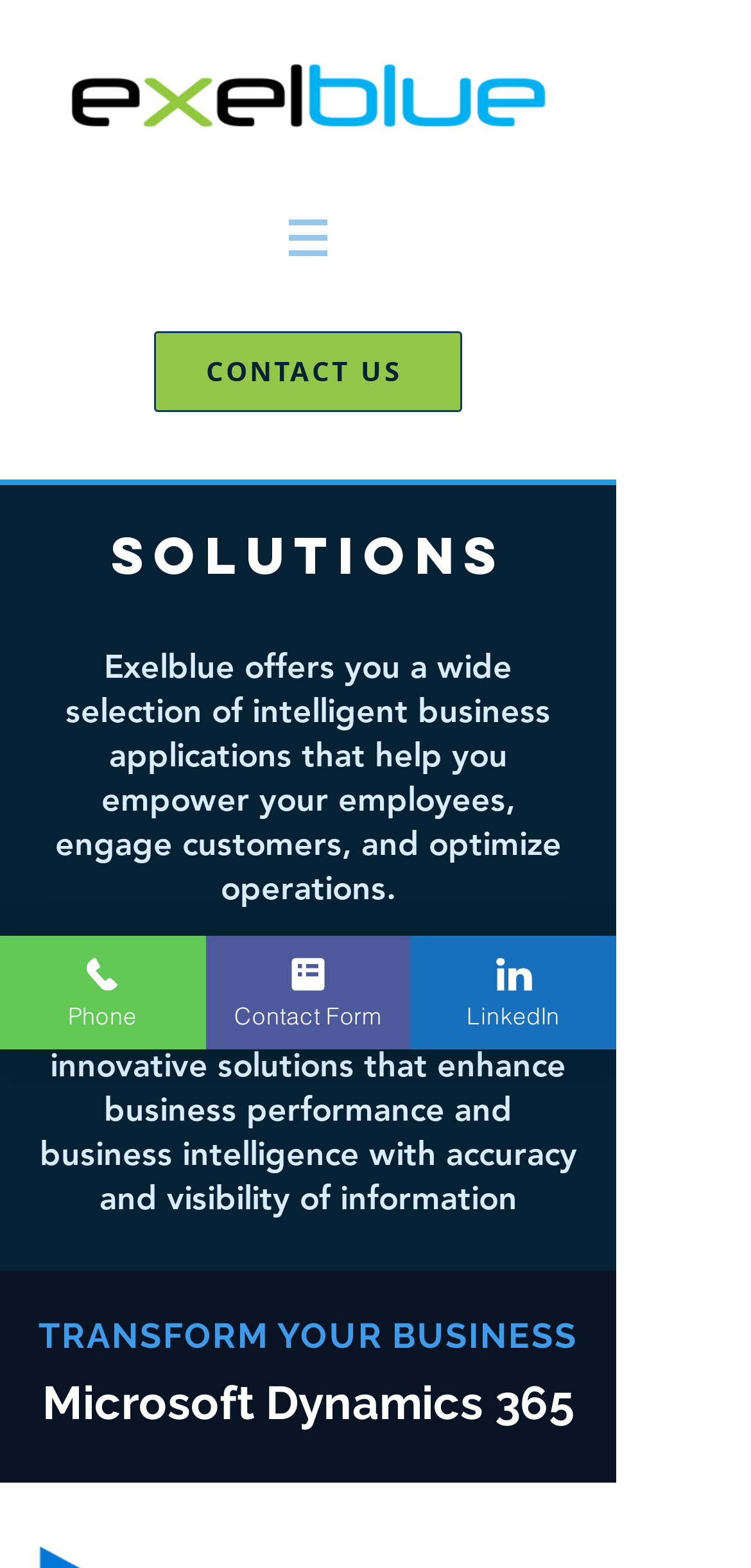Answer the question using only one word or a concise phrase: What is the main solution offered?

Microsoft Dynamics 365